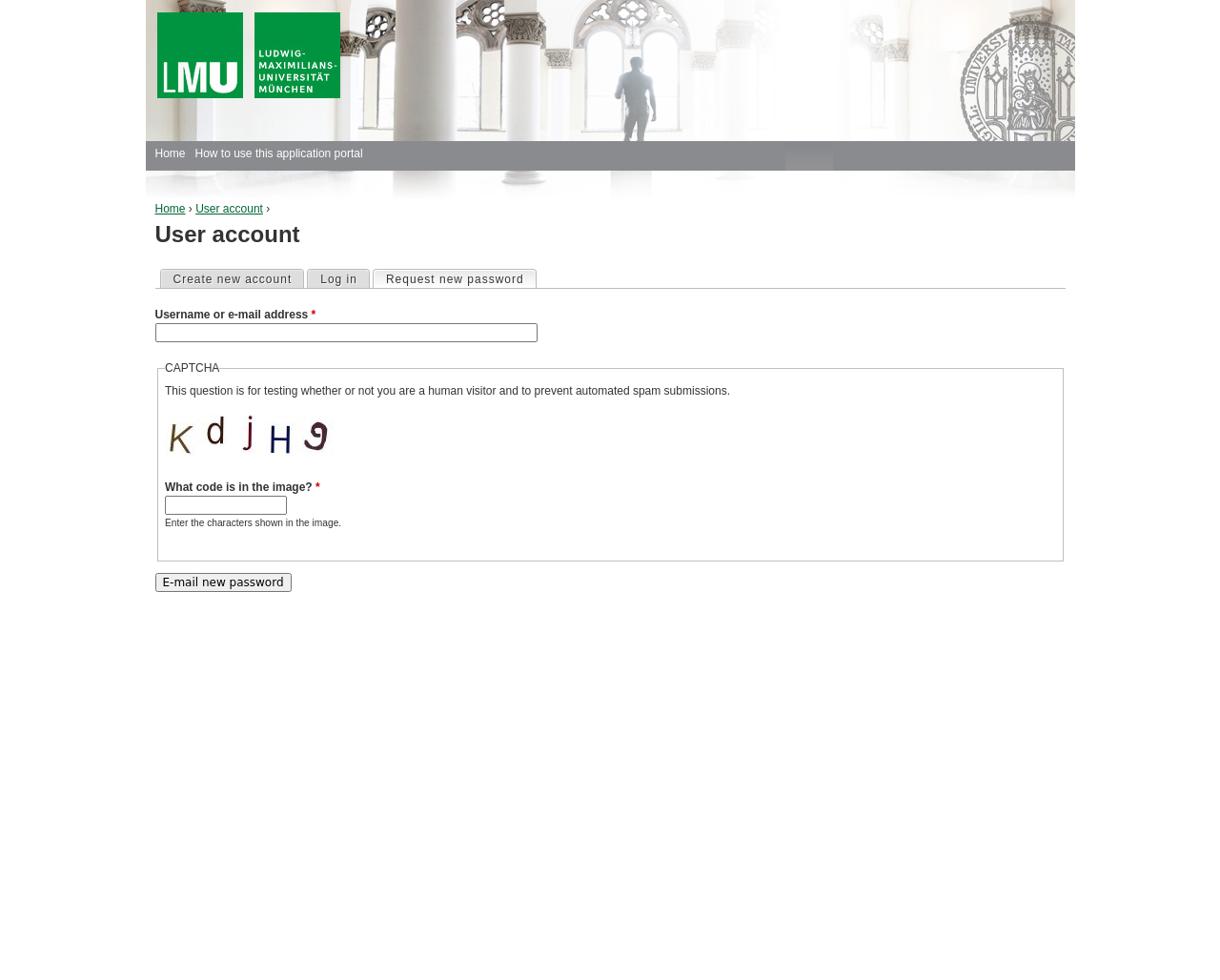Kindly determine the bounding box coordinates for the clickable area to achieve the given instruction: "Enter username or e-mail address".

[0.127, 0.33, 0.44, 0.349]